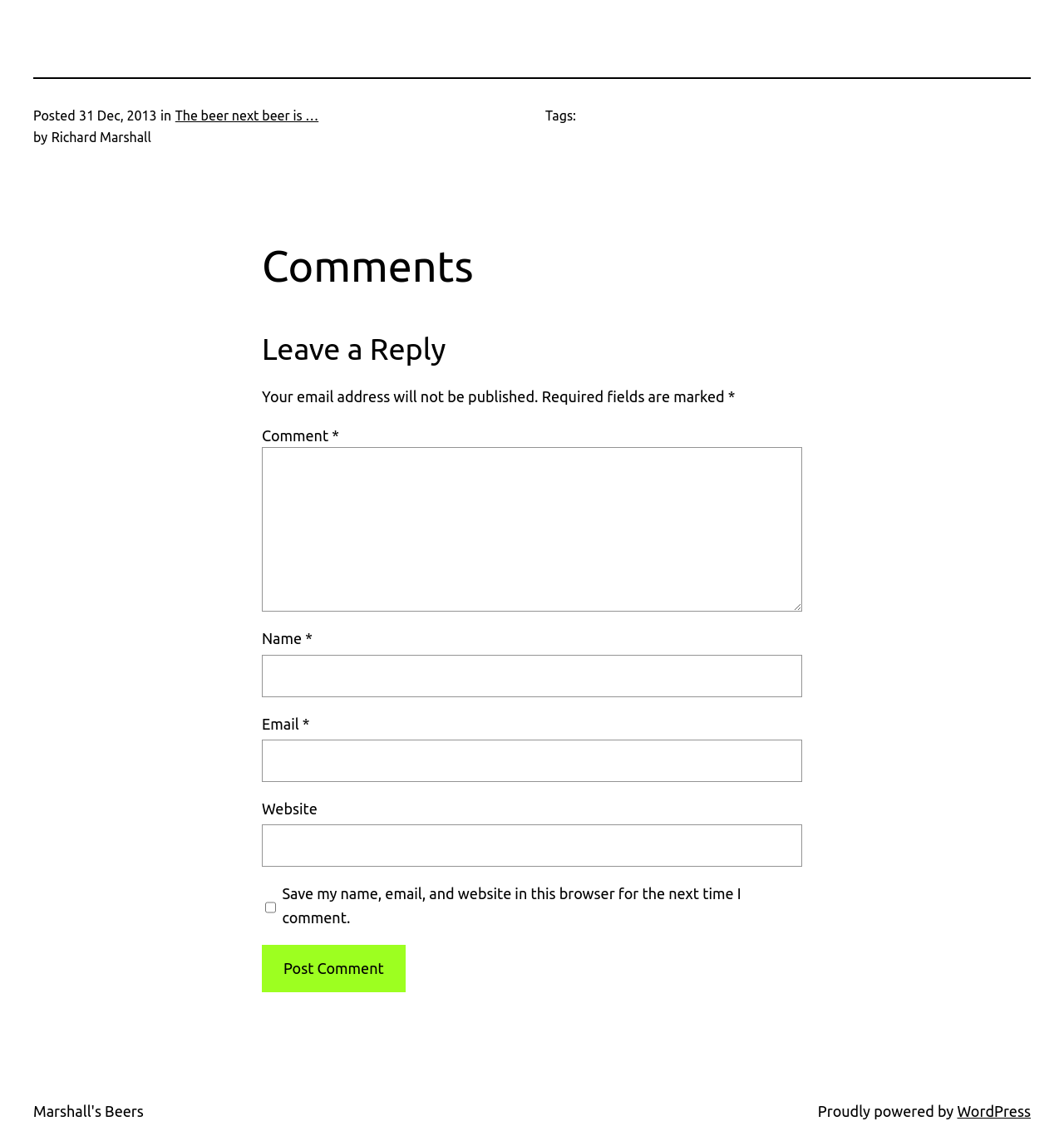From the webpage screenshot, predict the bounding box coordinates (top-left x, top-left y, bottom-right x, bottom-right y) for the UI element described here: Marshall's Beers

[0.031, 0.975, 0.135, 0.989]